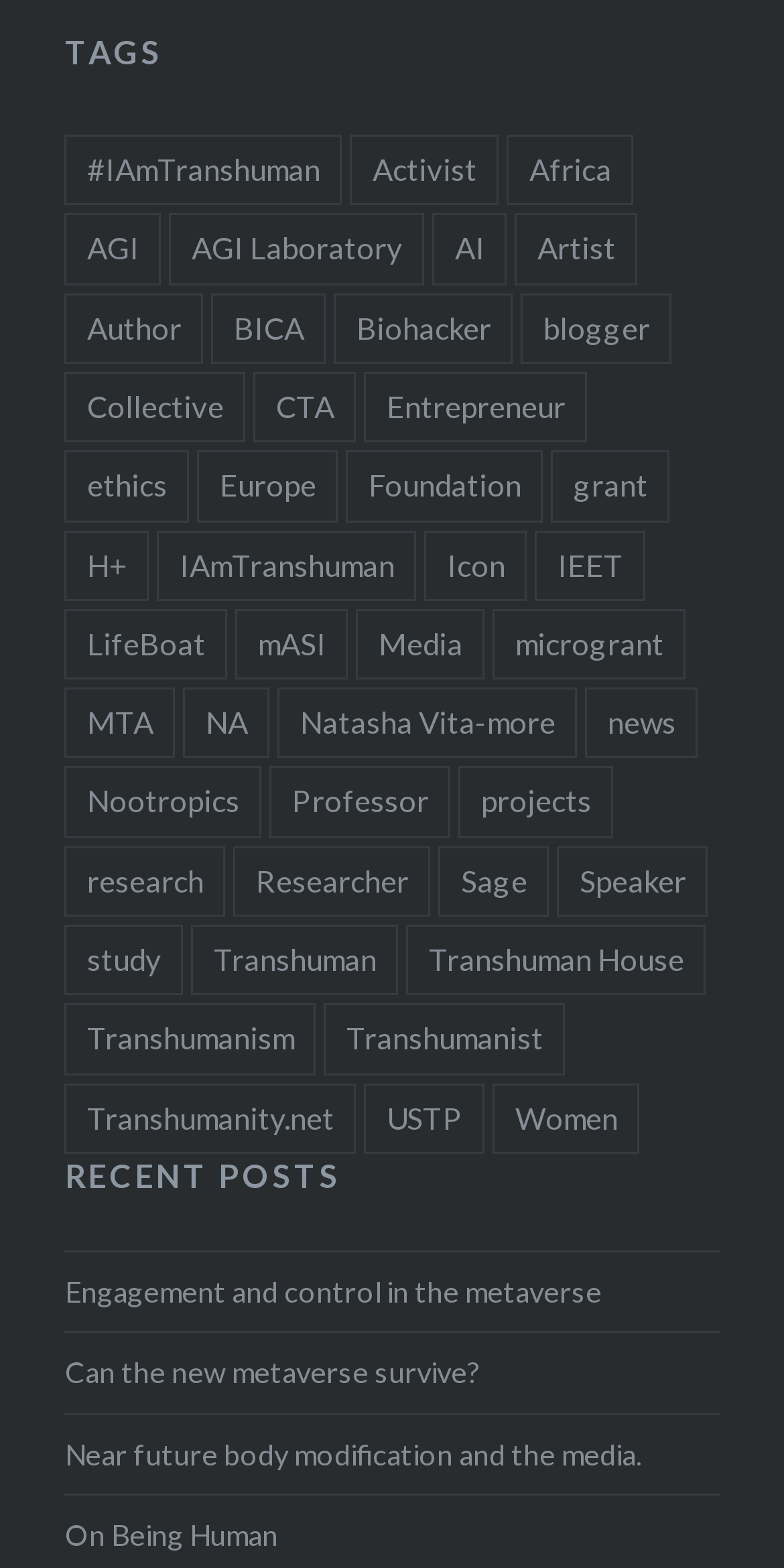How many categories are listed on the webpage?
Answer the question with as much detail as you can, using the image as a reference.

I counted the number of links on the webpage that represent categories and found that there are 37 categories listed.